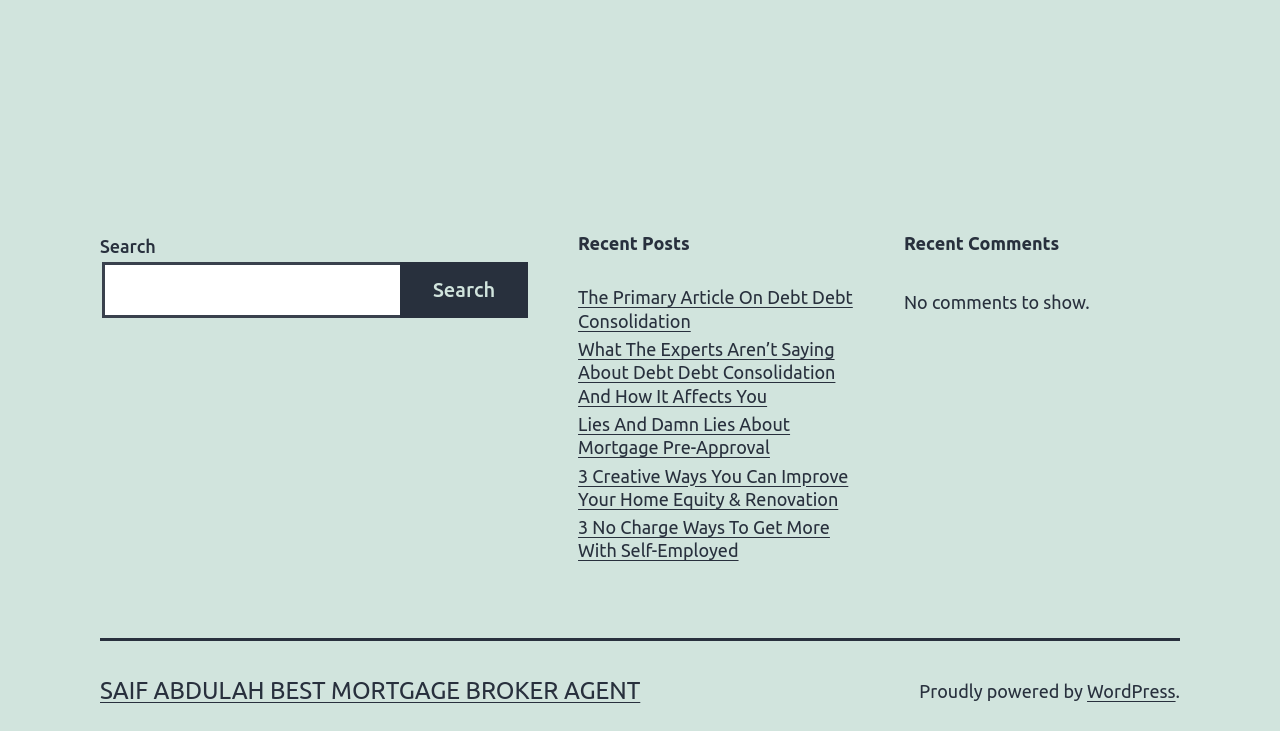Find the bounding box coordinates corresponding to the UI element with the description: "parent_node: Search name="s"". The coordinates should be formatted as [left, top, right, bottom], with values as floats between 0 and 1.

[0.08, 0.358, 0.315, 0.436]